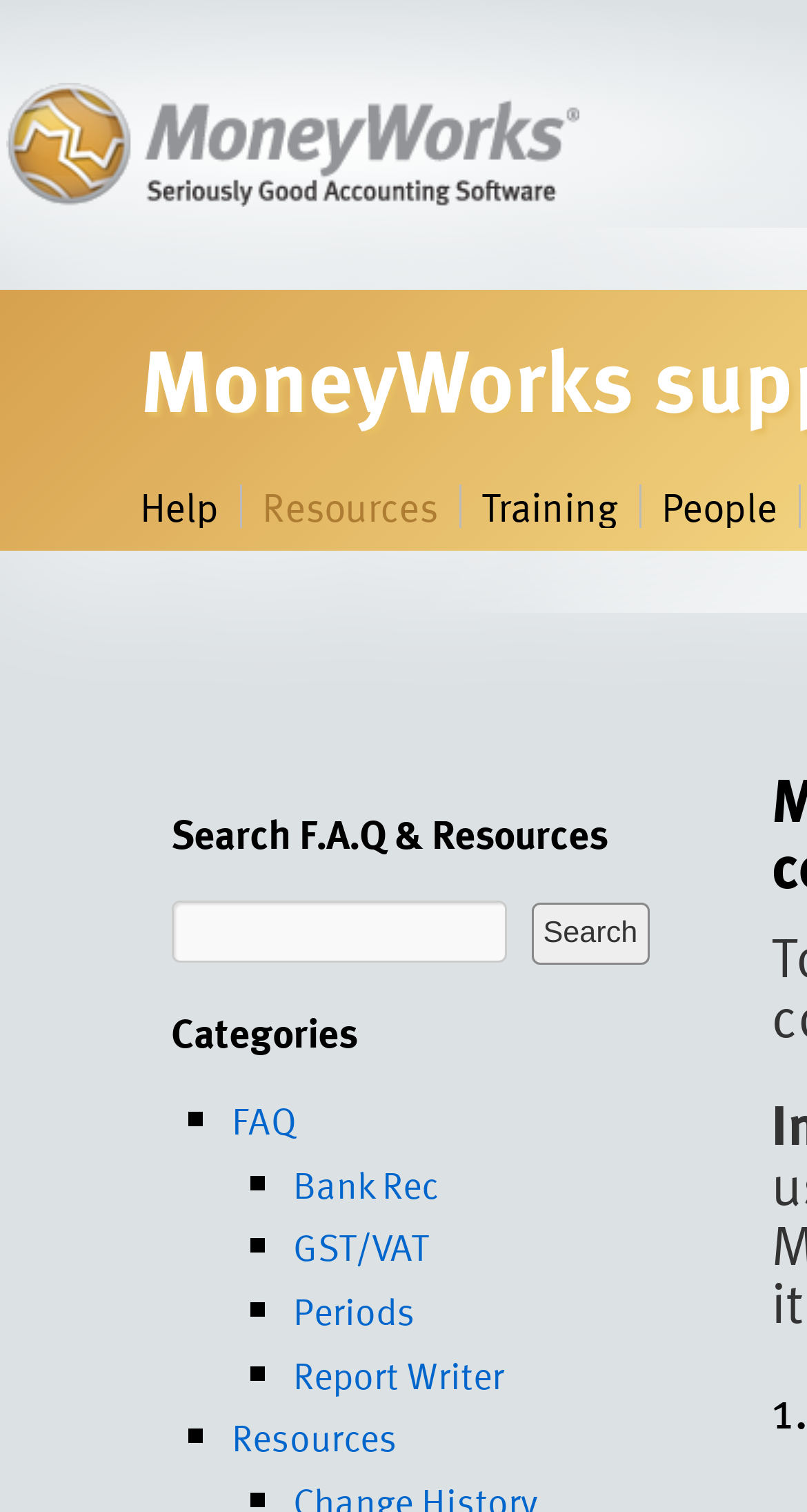What is the position of the 'Resources' link in the top navigation bar?
Provide a detailed and well-explained answer to the question.

I looked at the top navigation bar and saw that the 'Resources' link is the second link from the left, after the 'Help' link.